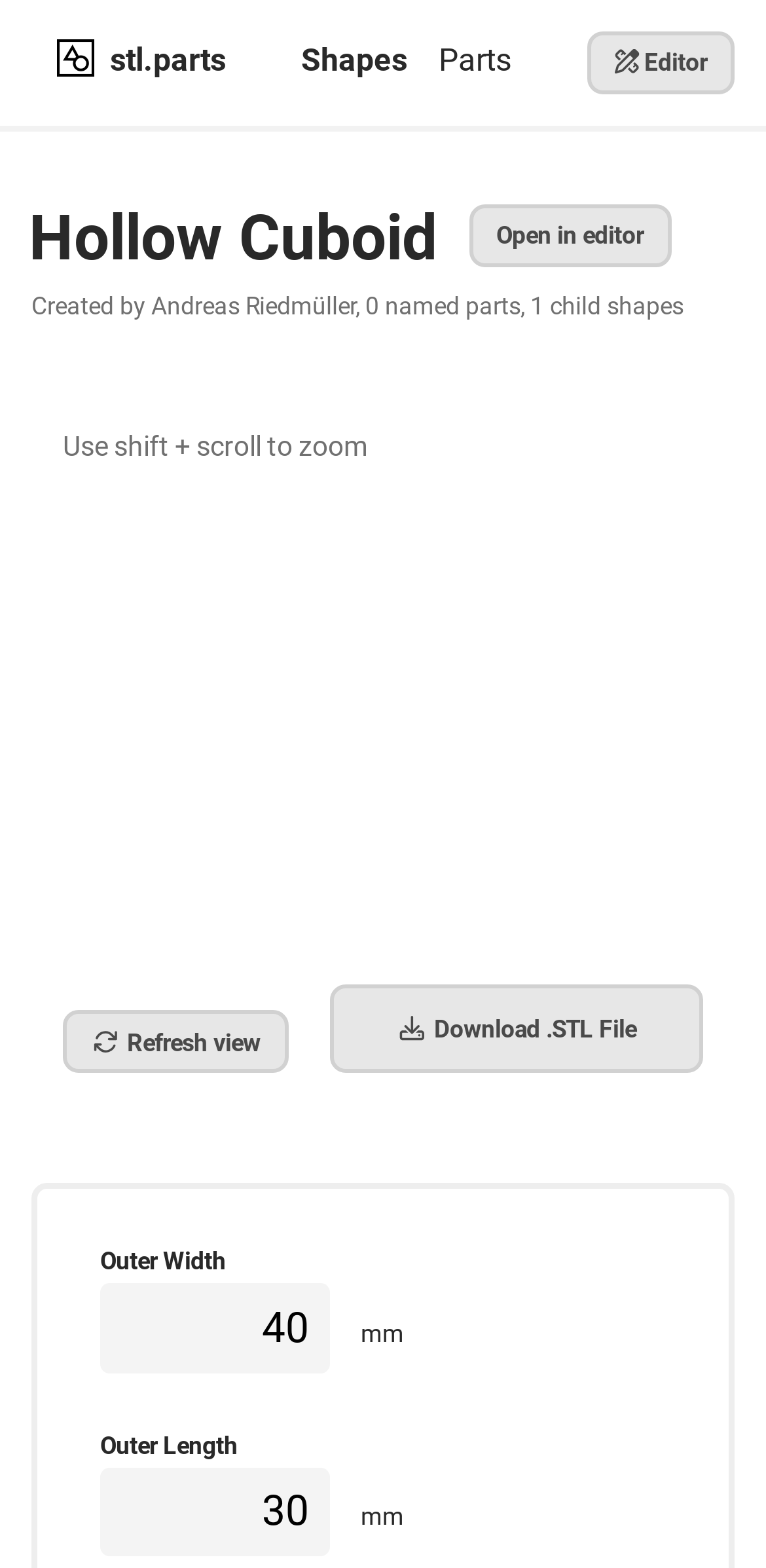Determine the bounding box coordinates of the clickable region to follow the instruction: "Click the 'Editor' link".

[0.766, 0.02, 0.959, 0.06]